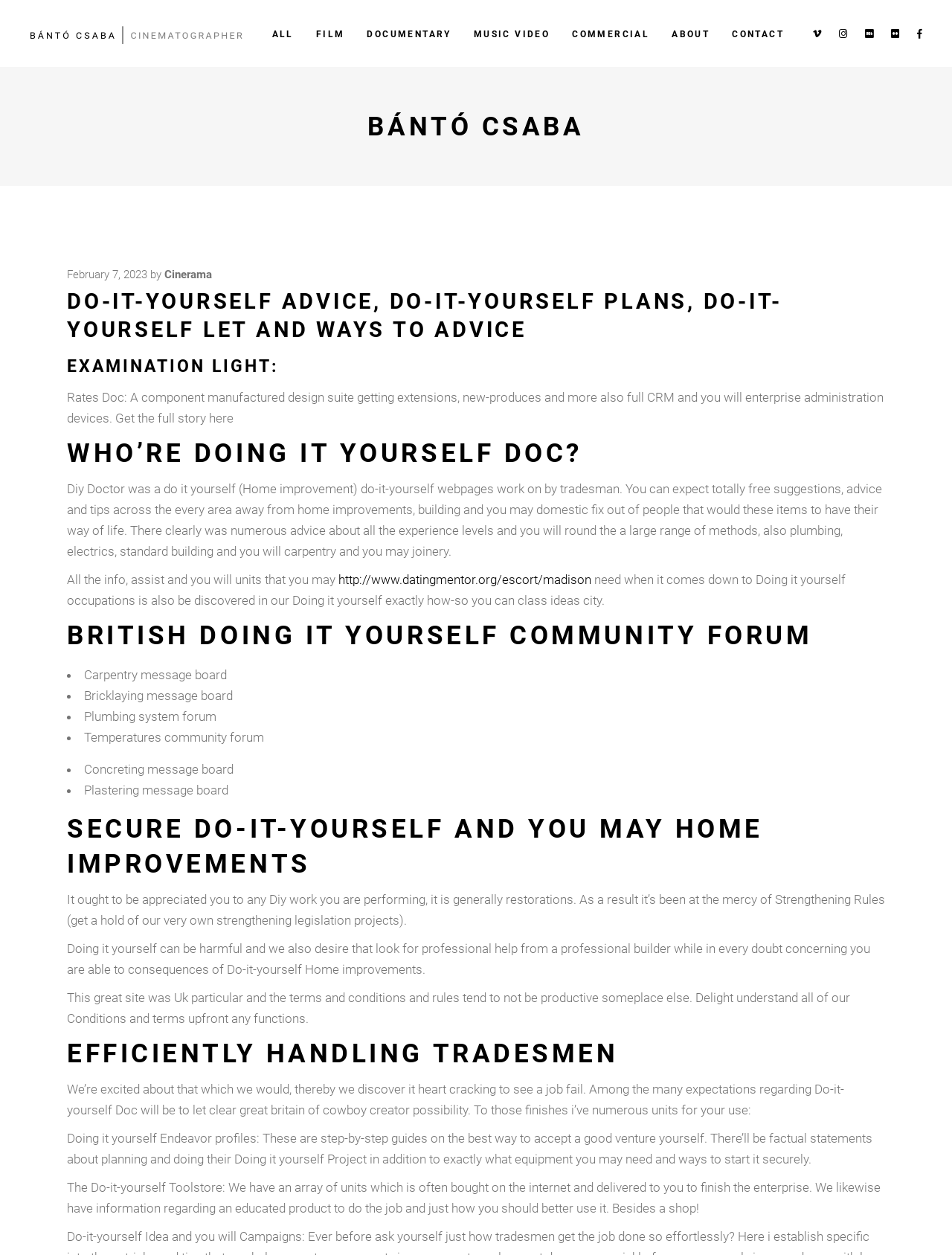Determine the bounding box coordinates of the region that needs to be clicked to achieve the task: "Click on the 'http://www.datingmentor.org/escort/madison' link".

[0.355, 0.456, 0.621, 0.468]